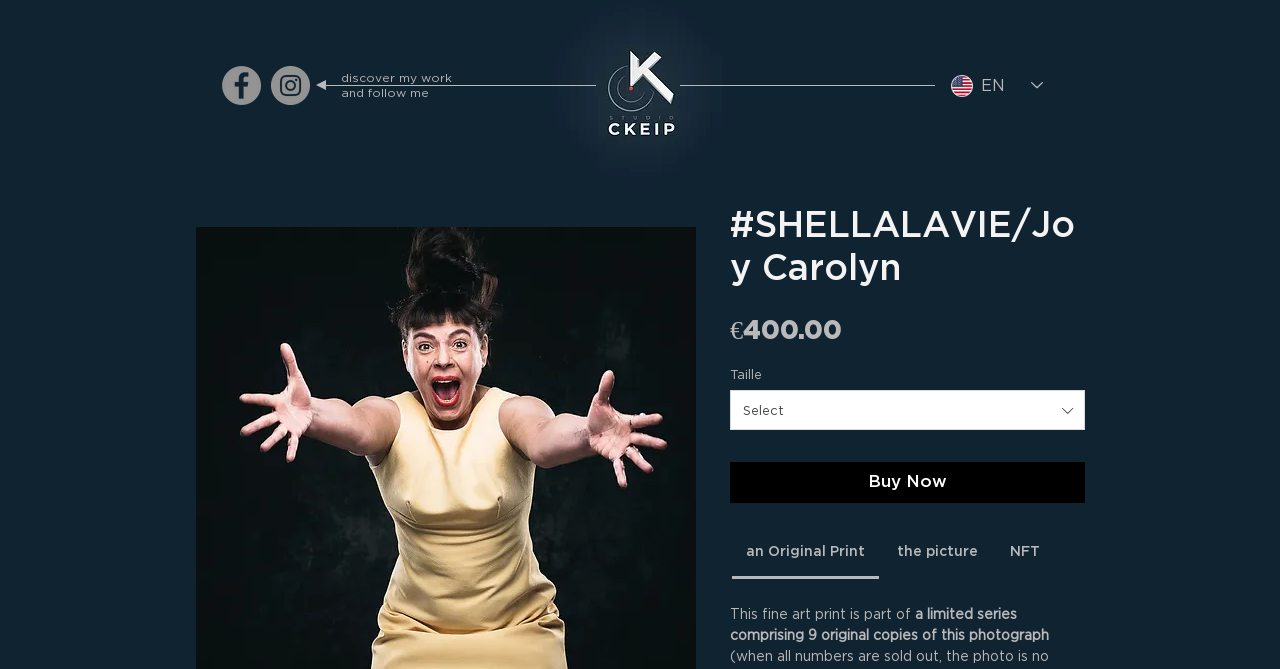What are the options for the print? Examine the screenshot and reply using just one word or a brief phrase.

Original Print, the picture, NFT